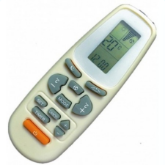Elaborate on the elements present in the image.

This image showcases a remote control designed for air conditioning systems, specifically the "REMOTE CONTROL AUX." The remote features a sleek and ergonomic design with a light-colored casing and a digital display that indicates the current temperature setting, which is shown as 20°C. The remote is equipped with several buttons, including those for temperature adjustment, mode selection, and additional functionalities, indicated by various symbols. This particular remote offers a convenient solution for managing indoor climate settings easily and efficiently. The product is part of a collection that emphasizes affordability and functionality, with a listed price of 24.00 лв.